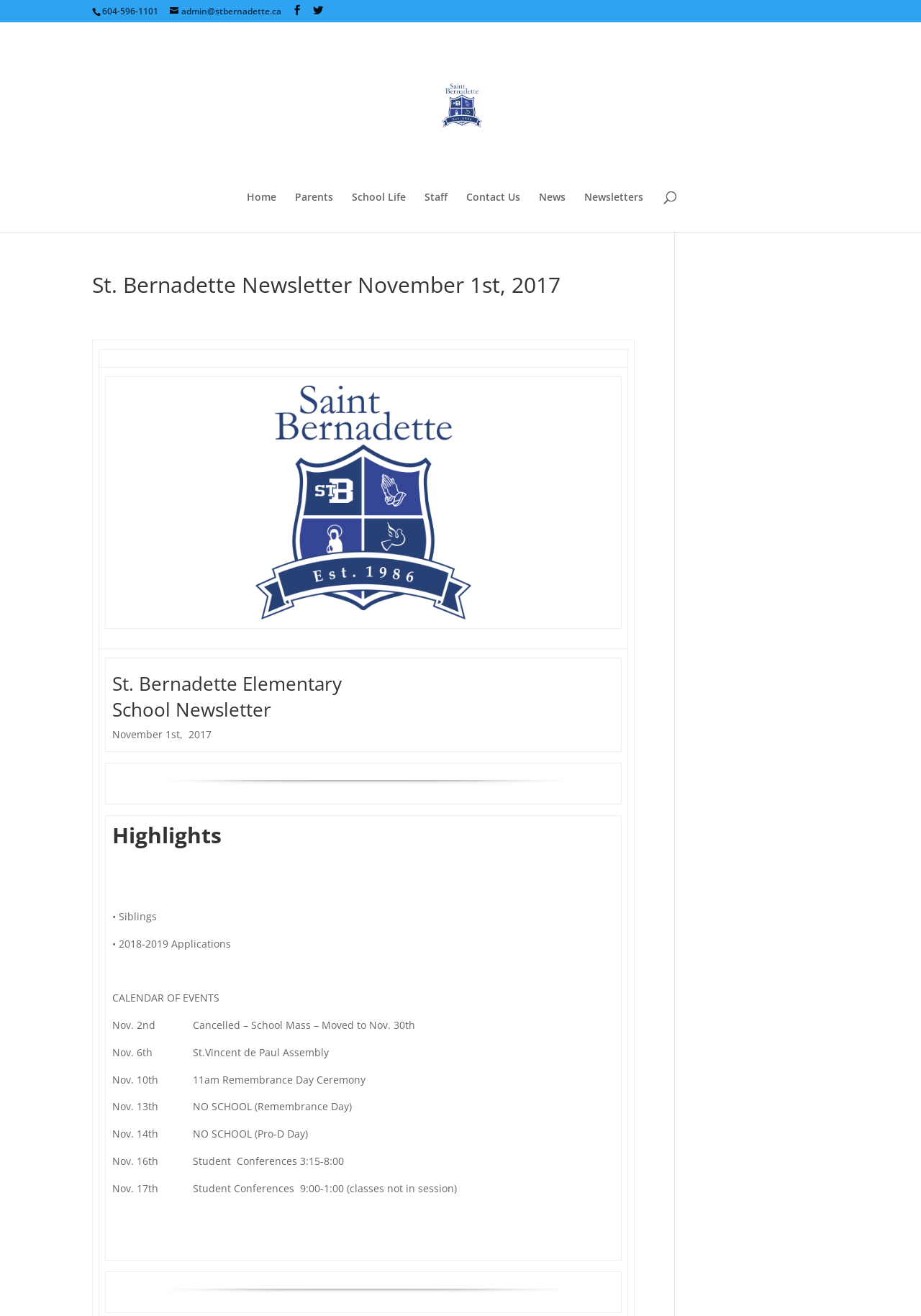Locate and generate the text content of the webpage's heading.

St. Bernadette Newsletter November 1st, 2017